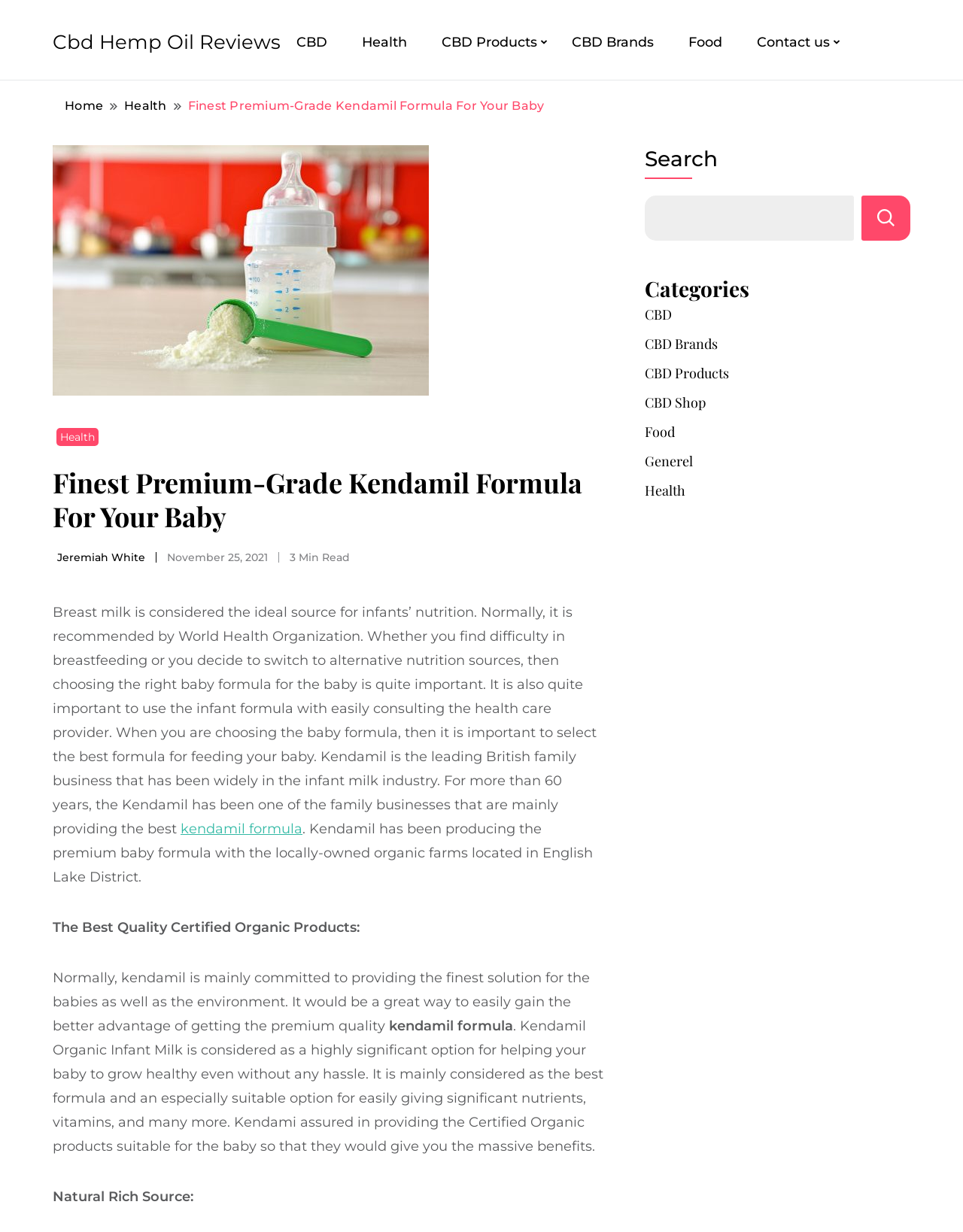Please determine the headline of the webpage and provide its content.

Finest Premium-Grade Kendamil Formula For Your Baby